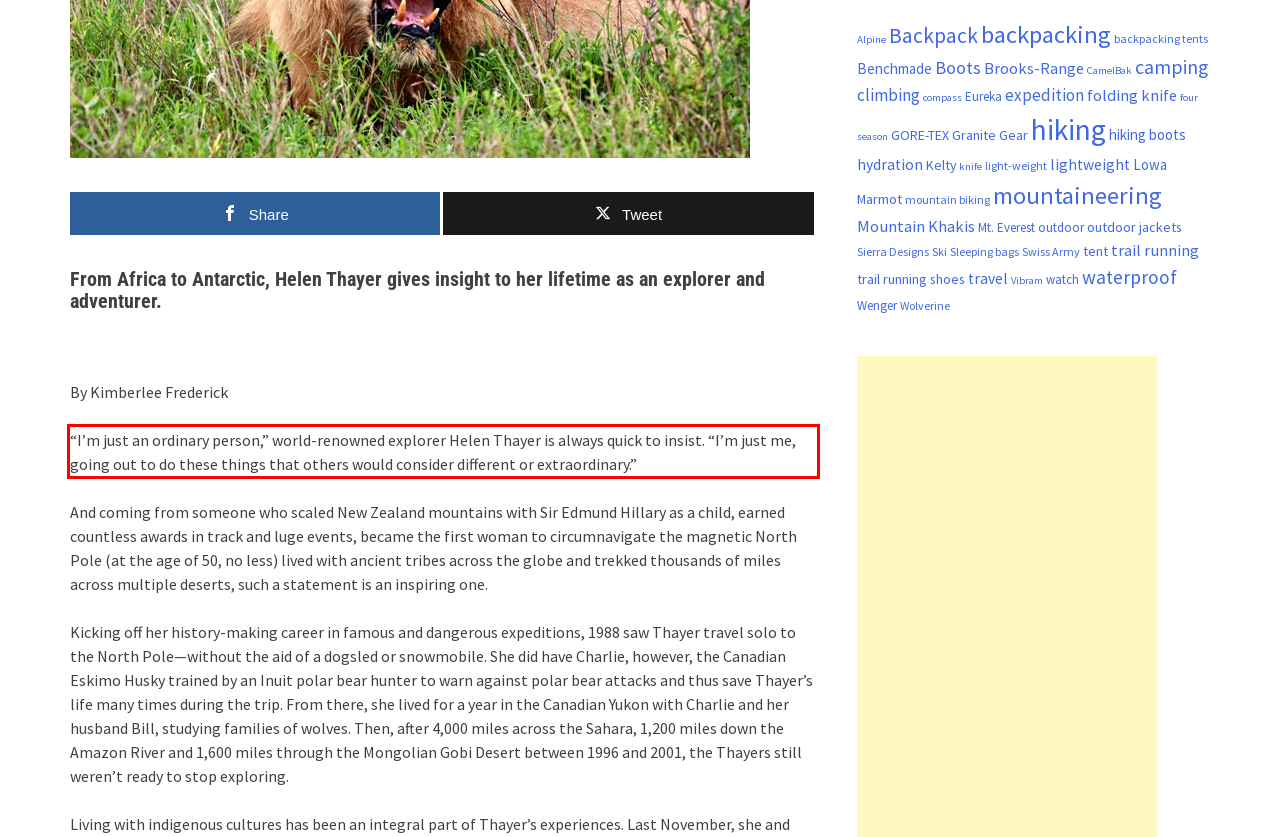Please look at the webpage screenshot and extract the text enclosed by the red bounding box.

“I’m just an ordinary person,” world-renowned explorer Helen Thayer is always quick to insist. “I’m just me, going out to do these things that others would consider different or extraordinary.”